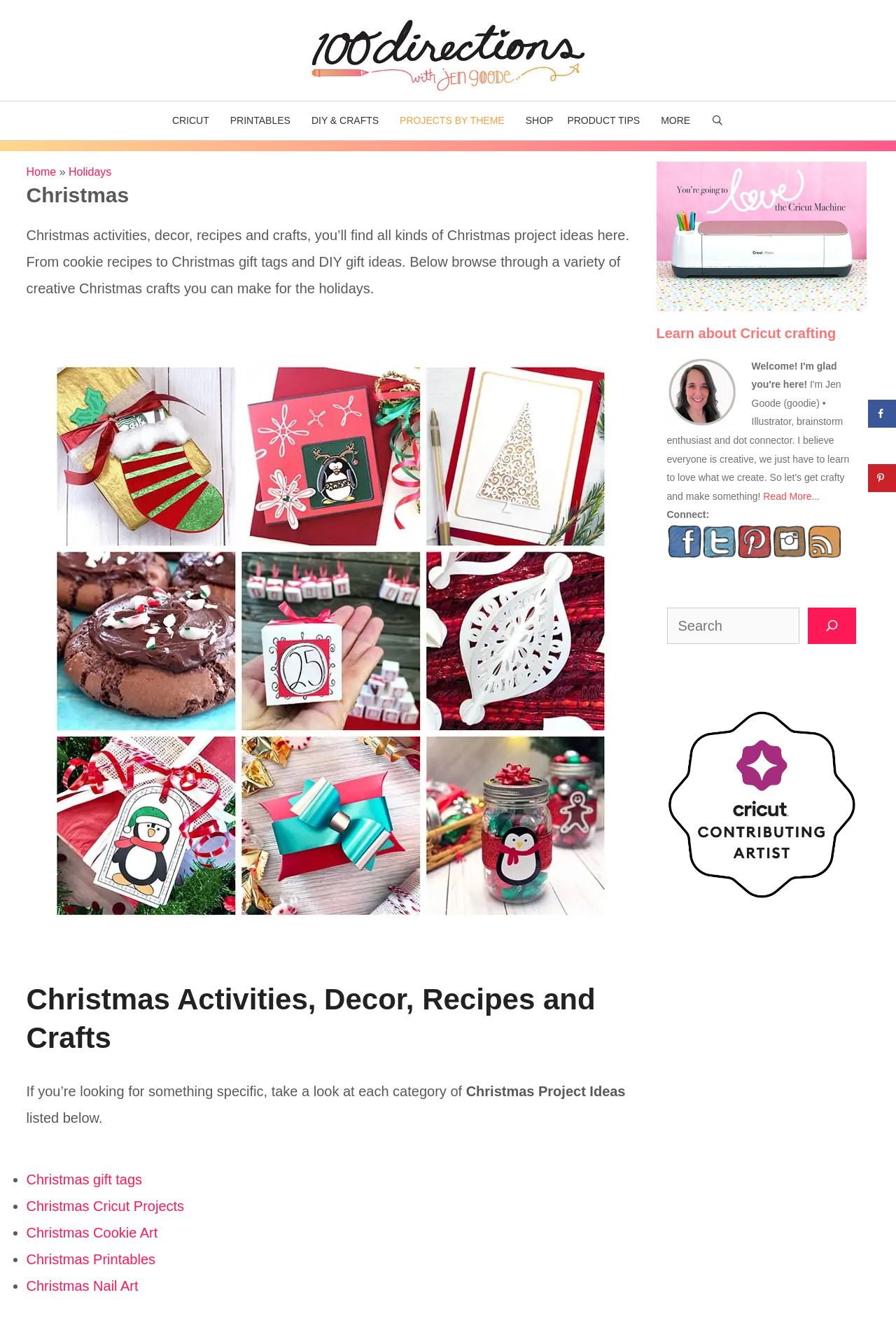Indicate the bounding box coordinates of the element that needs to be clicked to satisfy the following instruction: "Click on the 'Christmas gift tags' link". The coordinates should be four float numbers between 0 and 1, i.e., [left, top, right, bottom].

[0.029, 0.886, 0.159, 0.897]